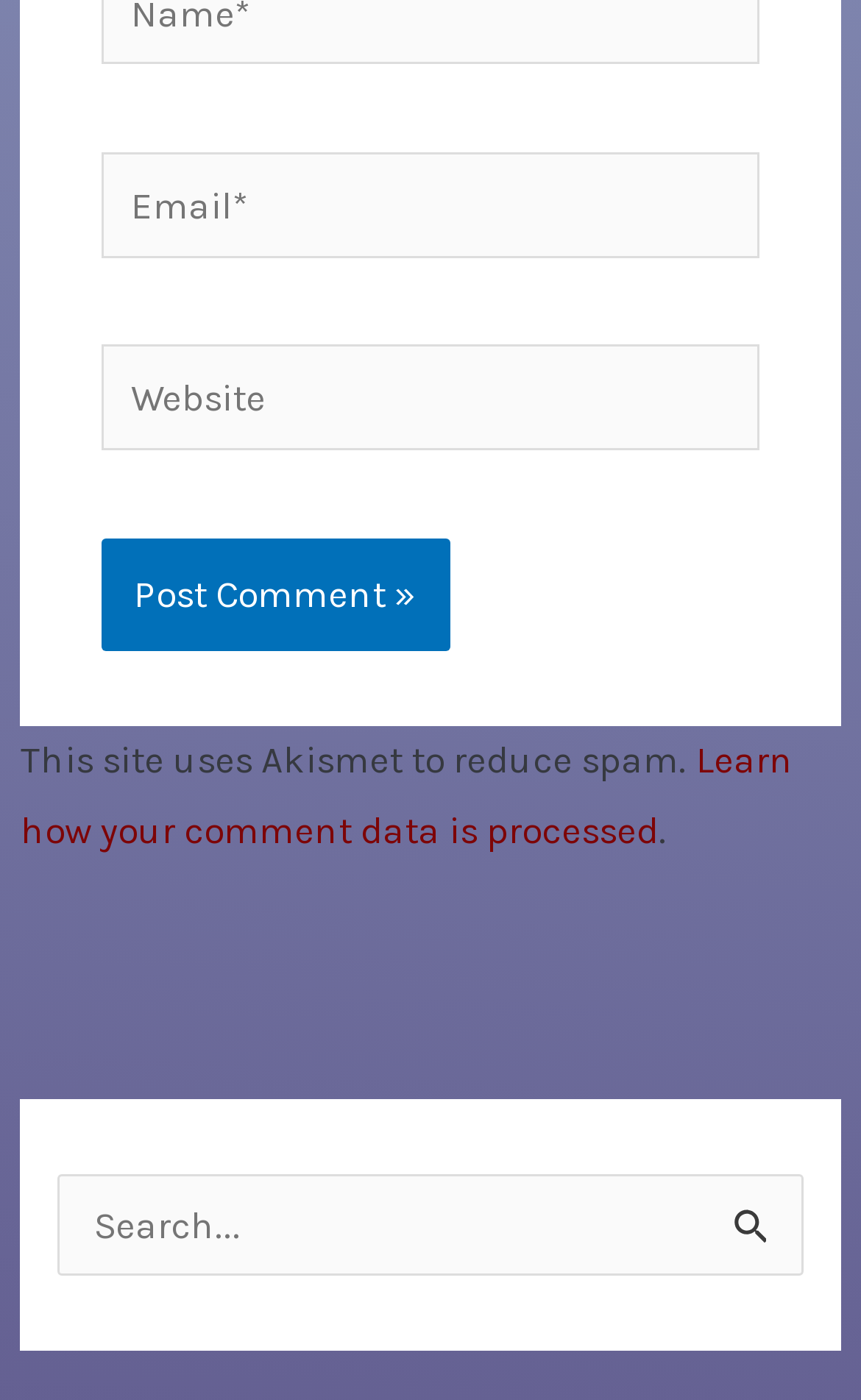What is the topic of the text 'This site uses Akismet to reduce spam.'?
Look at the screenshot and give a one-word or phrase answer.

Spam reduction